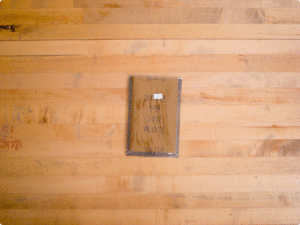What is the book likely related to?
Could you answer the question in a detailed manner, providing as much information as possible?

The book appears to be related to photography, as the caption mentions that it may represent a moment from the project titled 'Tuesday', which focuses on personal experiences of individuals during a single day, intertwined with visual storytelling, suggesting a connection to photography.